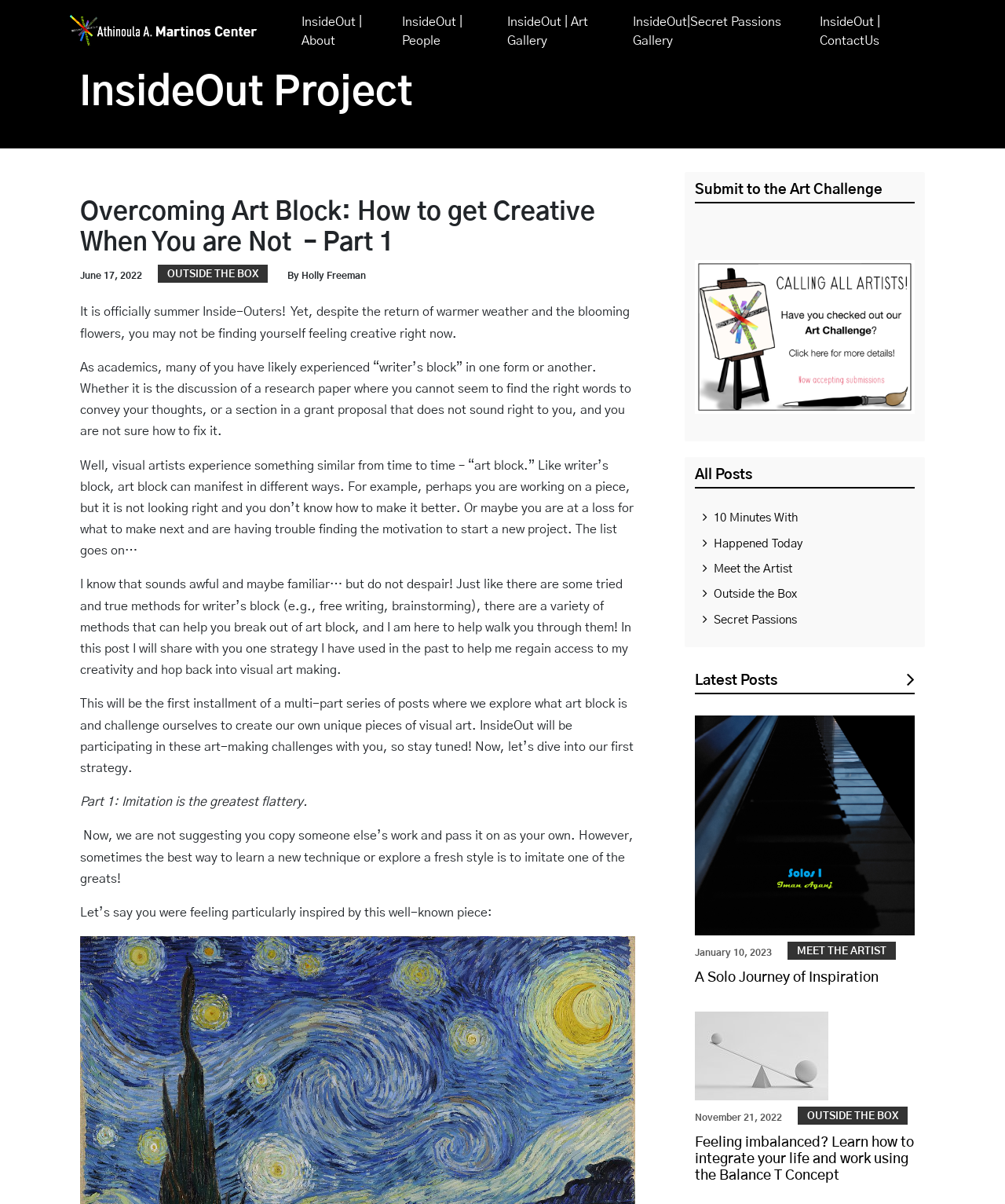What is the date of the latest post?
Look at the image and construct a detailed response to the question.

I found the answer by looking at the static text element with the date 'January 10, 2023' which is located near the latest post heading, indicating that it is the date of the latest post.